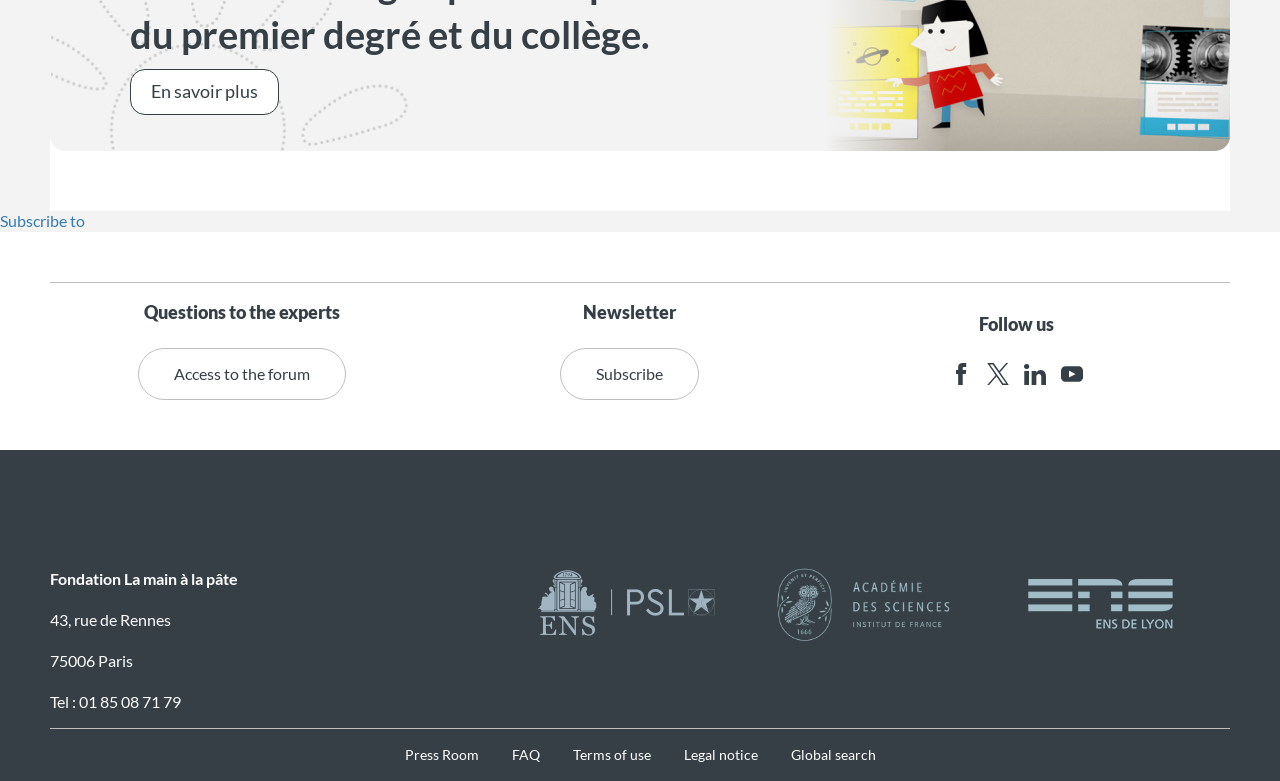Answer the question using only a single word or phrase: 
What is the phone number of the foundation?

01 85 08 71 79